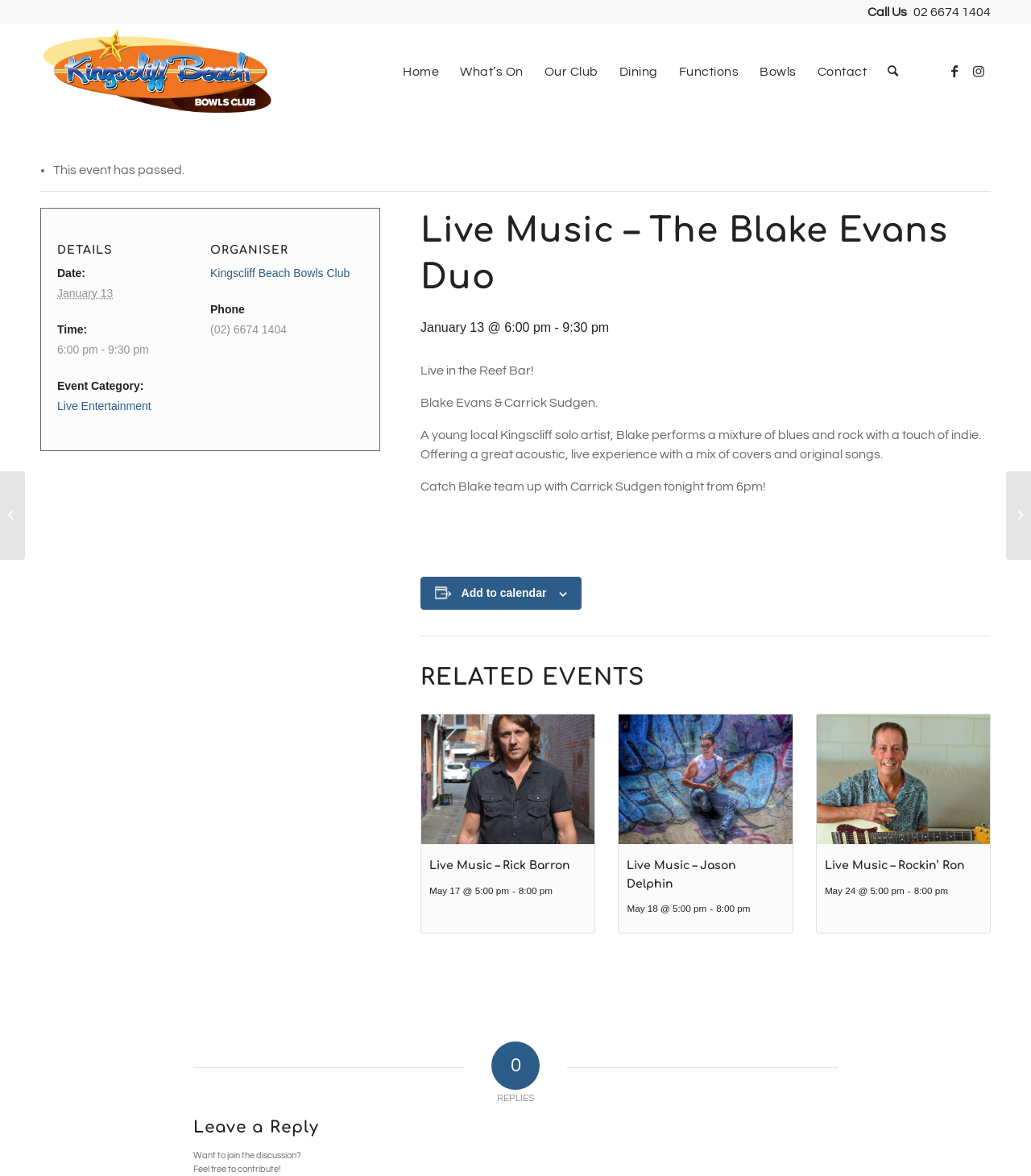What is the name of the venue where the live music event is taking place?
Please give a well-detailed answer to the question.

I found the venue name by reading the event description, which mentions that the event is taking place in the Reef Bar.